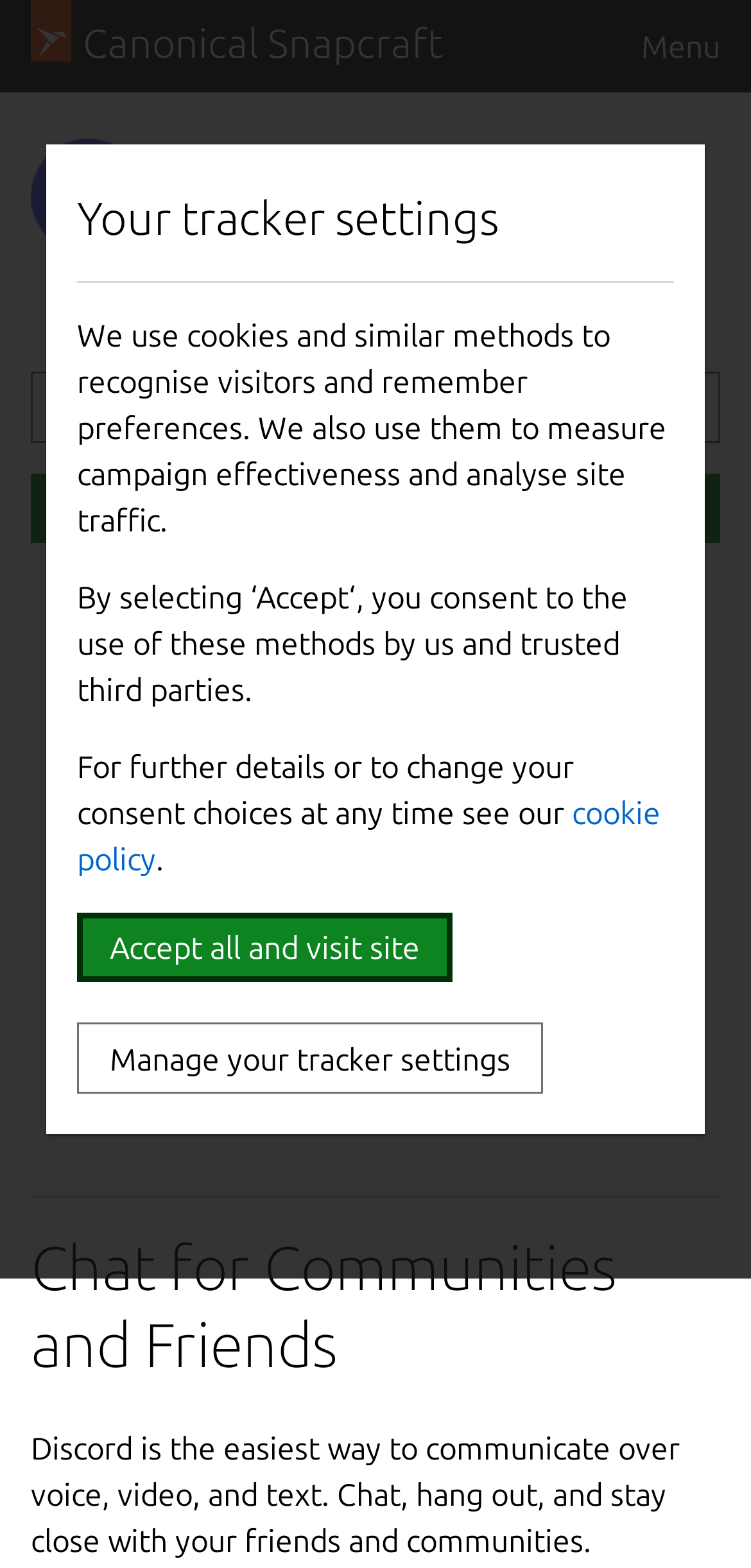Using the description: "cookie policy", determine the UI element's bounding box coordinates. Ensure the coordinates are in the format of four float numbers between 0 and 1, i.e., [left, top, right, bottom].

[0.103, 0.507, 0.879, 0.558]